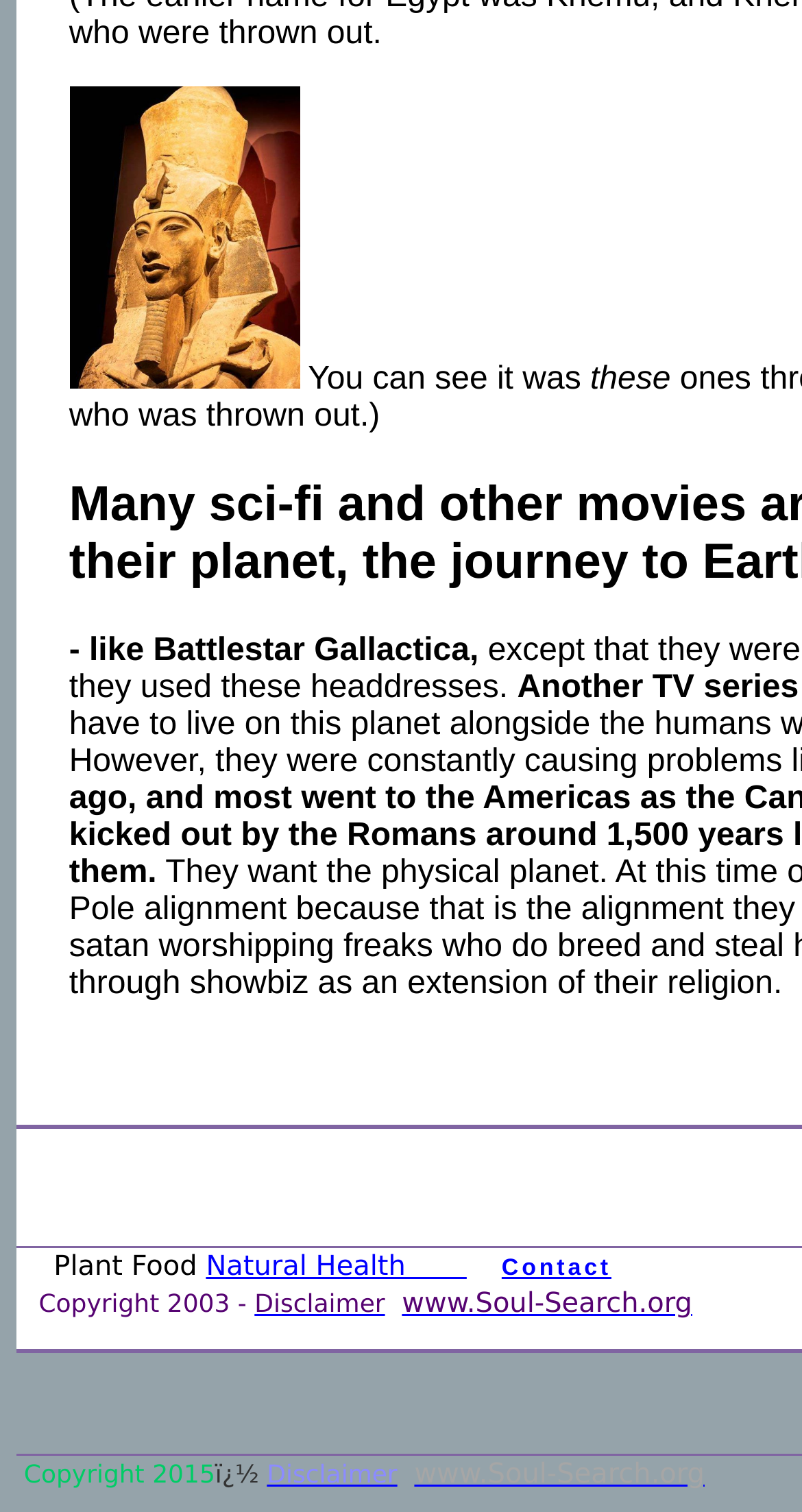How many grid cells are there?
Using the visual information, respond with a single word or phrase.

1